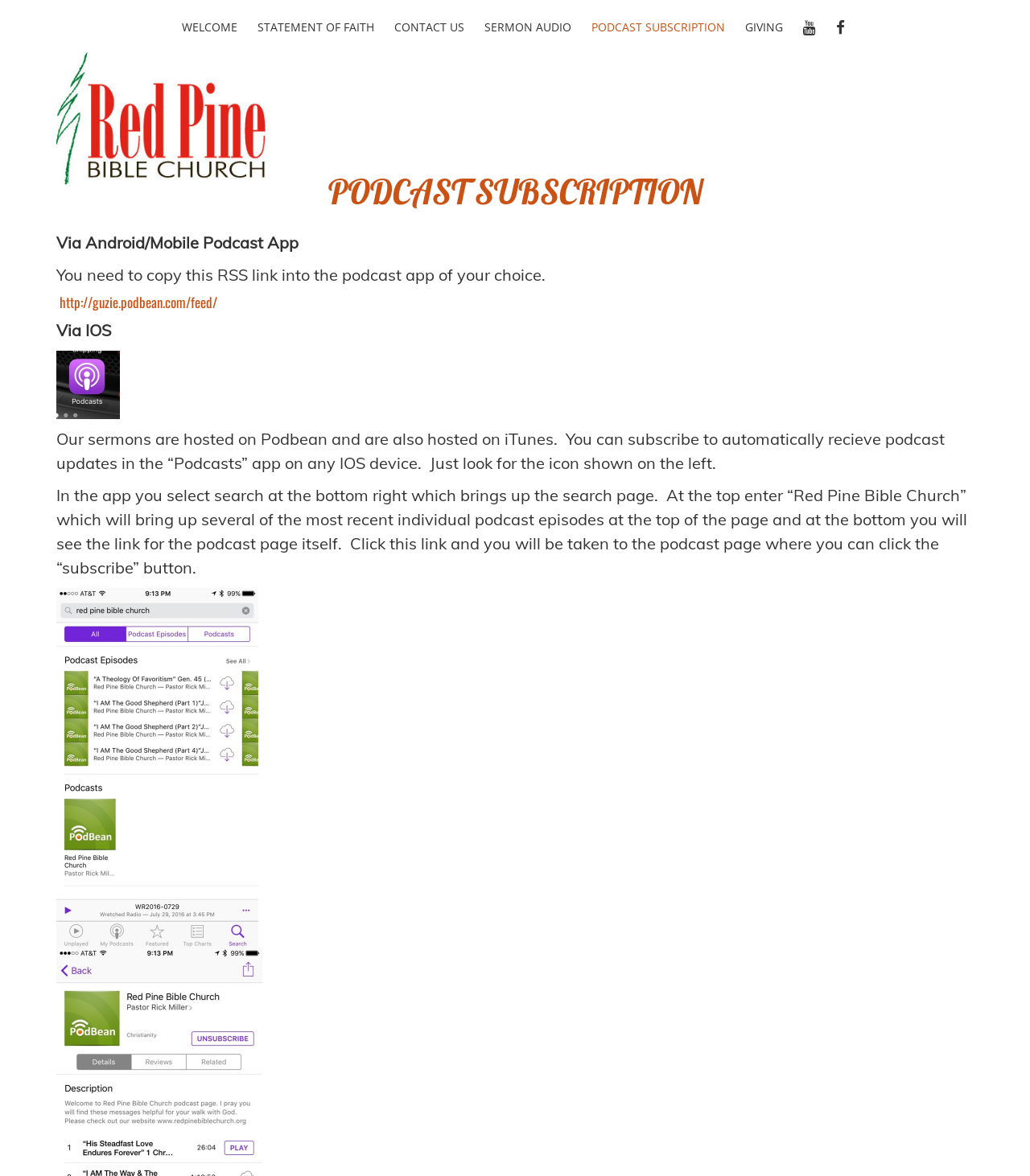Locate the bounding box coordinates of the area to click to fulfill this instruction: "Copy the RSS link". The bounding box should be presented as four float numbers between 0 and 1, in the order [left, top, right, bottom].

[0.058, 0.249, 0.211, 0.266]